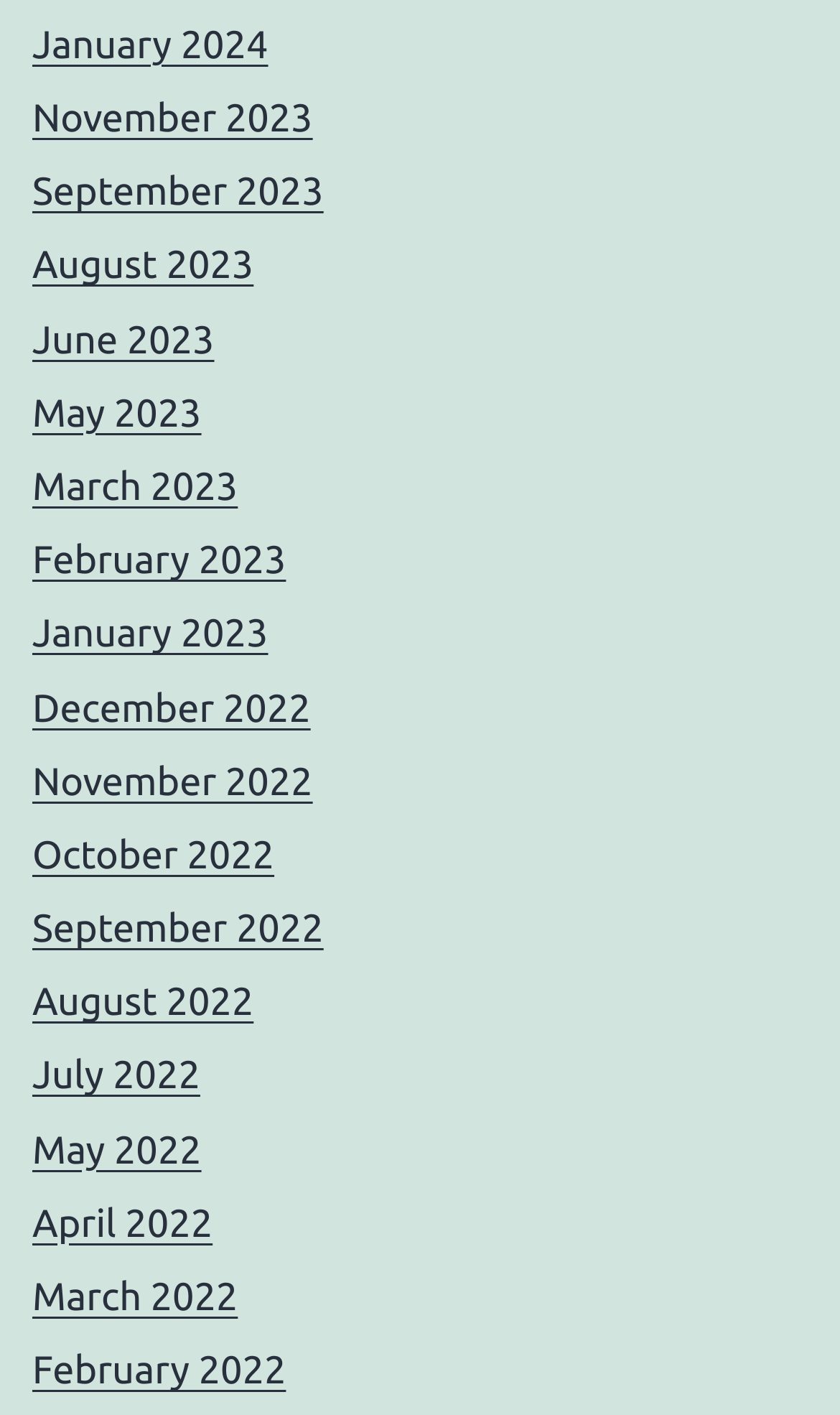What is the most recent month listed?
Please respond to the question with a detailed and well-explained answer.

By examining the list of links, I can see that the most recent month listed is 'January 2024', which is the first link in the list.